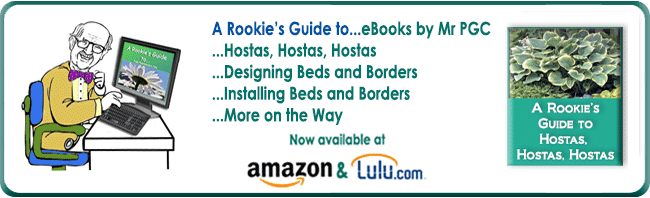What is the main topic of the eBooks?
From the screenshot, provide a brief answer in one word or phrase.

Gardening